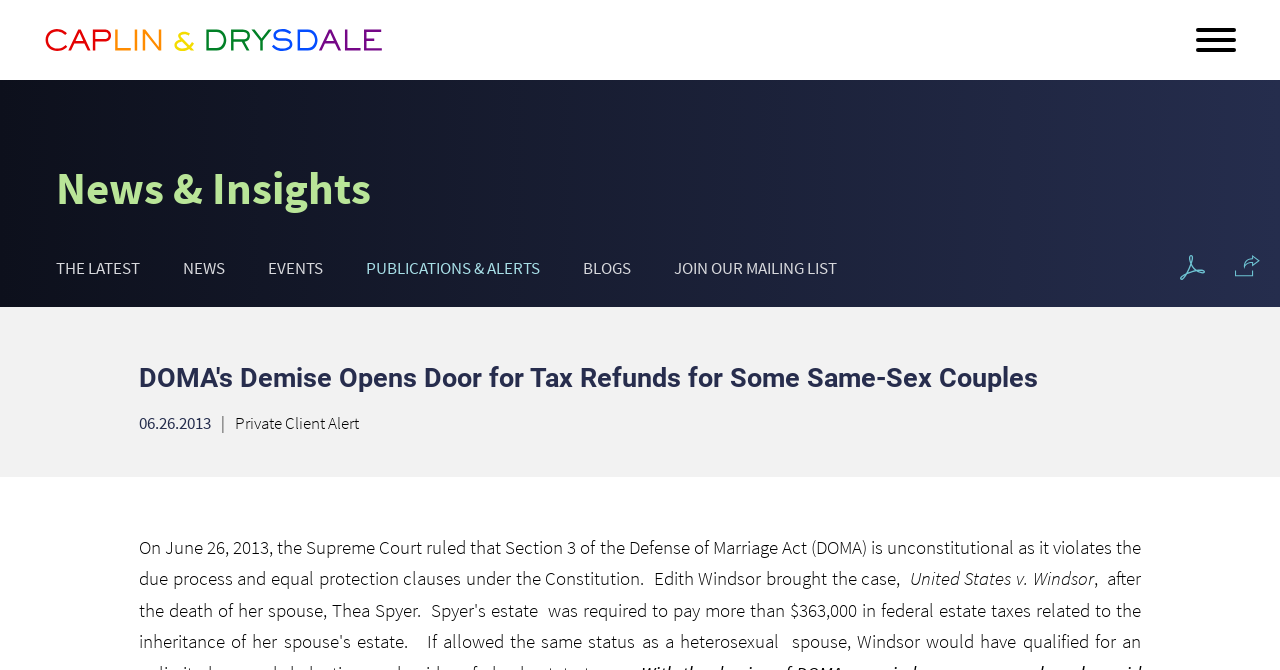Determine the main headline from the webpage and extract its text.

DOMA's Demise Opens Door for Tax Refunds for Some Same-Sex Couples